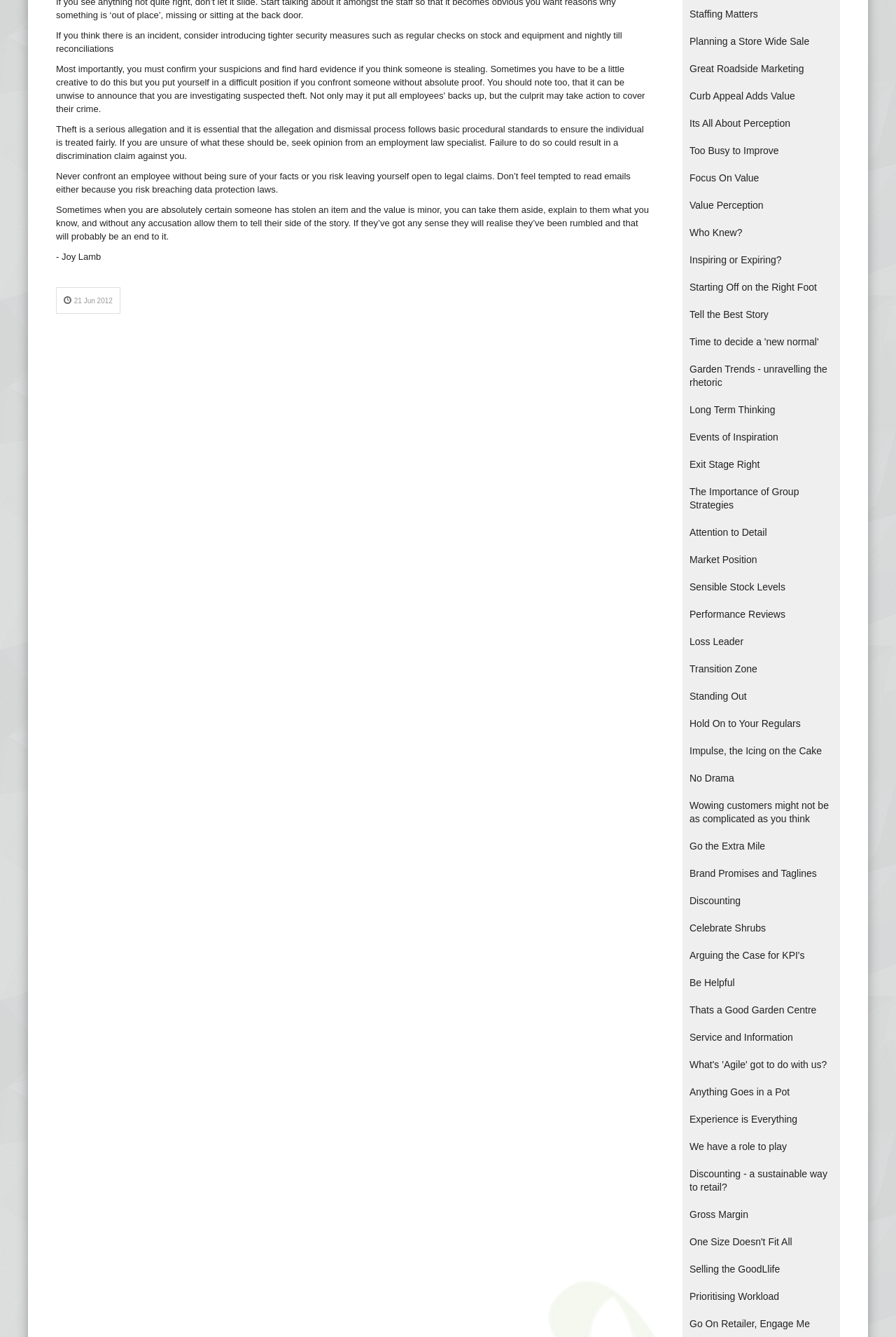Show the bounding box coordinates of the region that should be clicked to follow the instruction: "Read the article by Joy Lamb."

[0.069, 0.188, 0.113, 0.196]